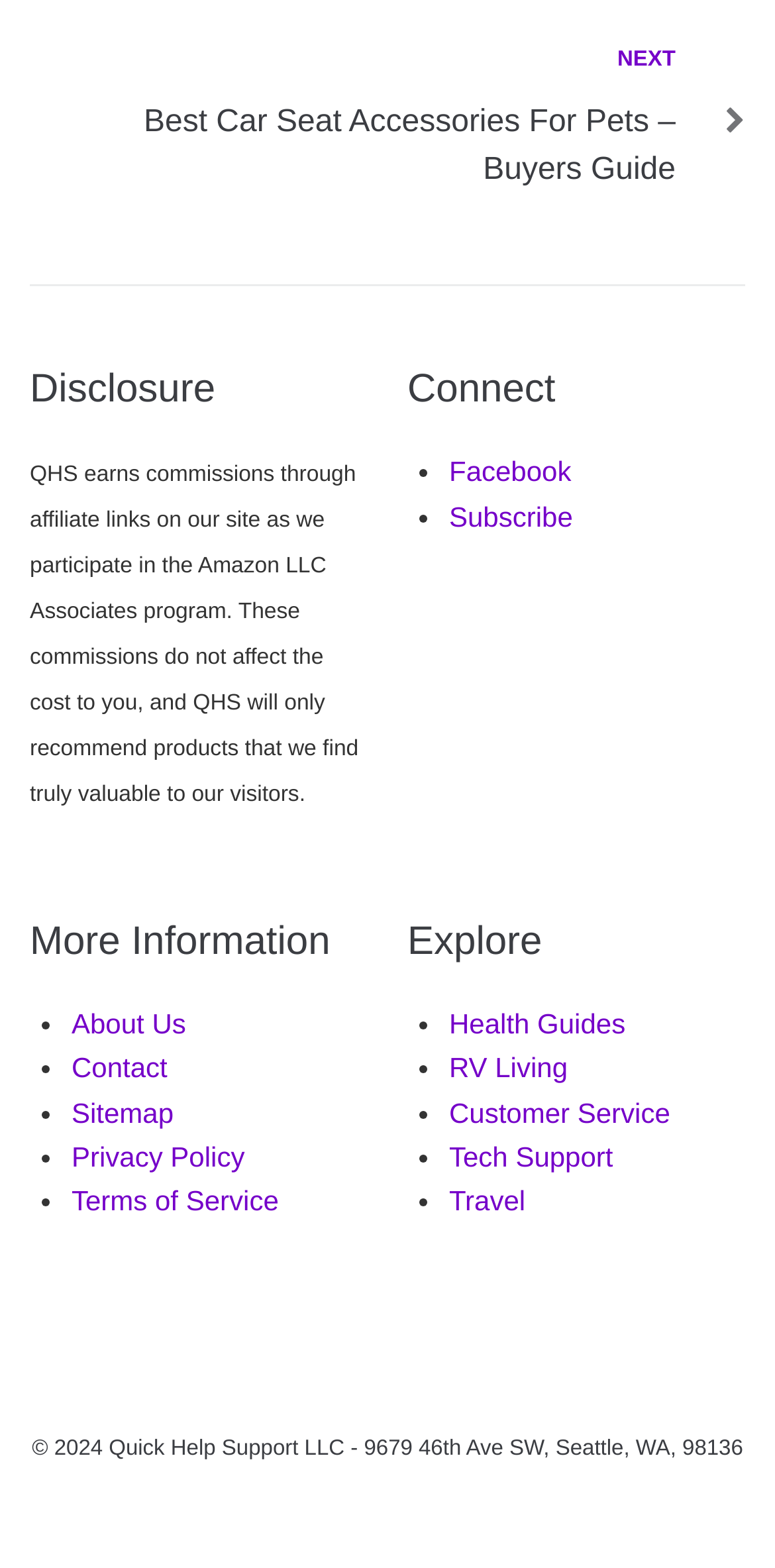Give a concise answer of one word or phrase to the question: 
What is the address of Quick Help Support LLC?

9679 46th Ave SW, Seattle, WA, 98136